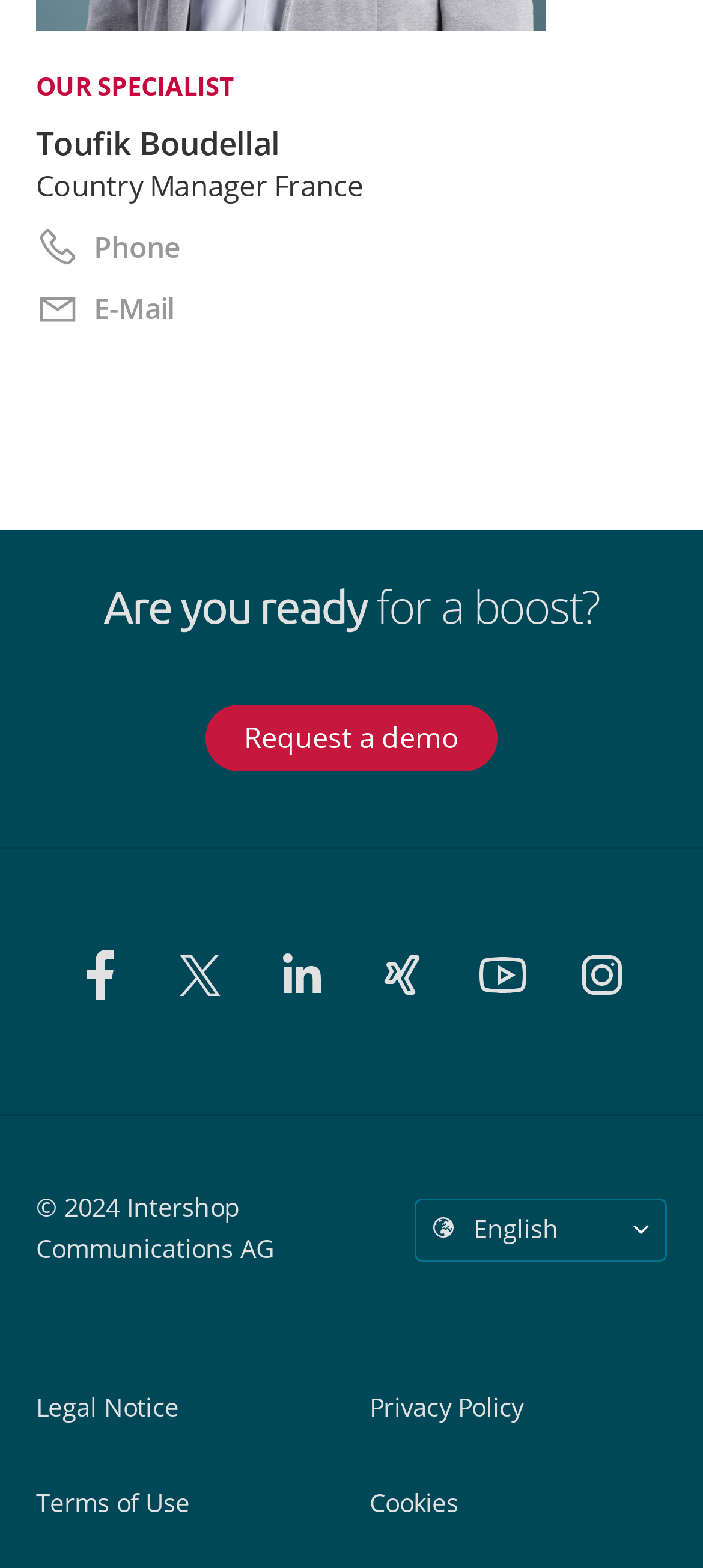Answer the following inquiry with a single word or phrase:
What is the job title of the Country Manager?

Country Manager France